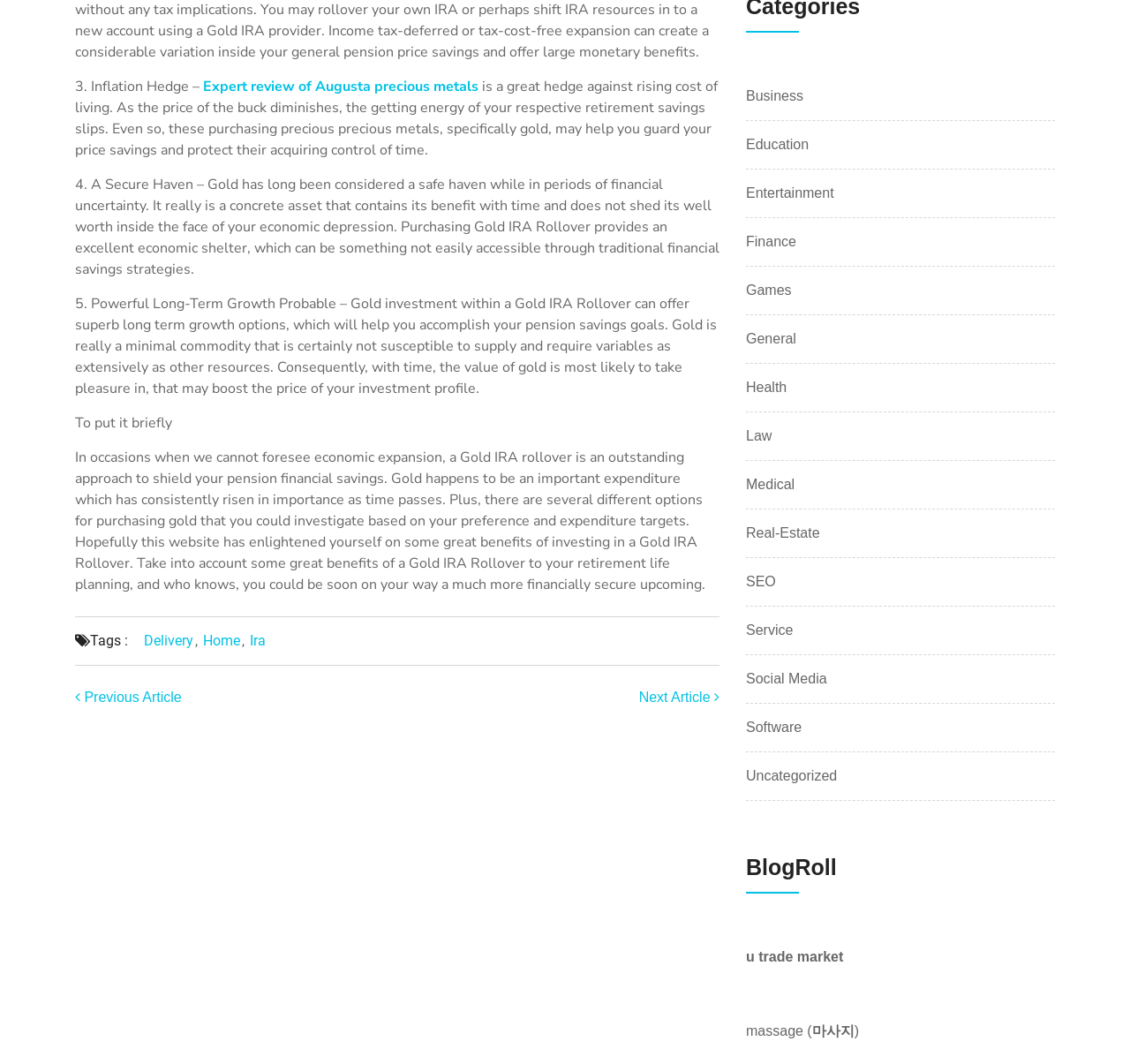Answer the following inquiry with a single word or phrase:
What is the purpose of the link 'Expert review of Augusta precious metals'?

To provide a review